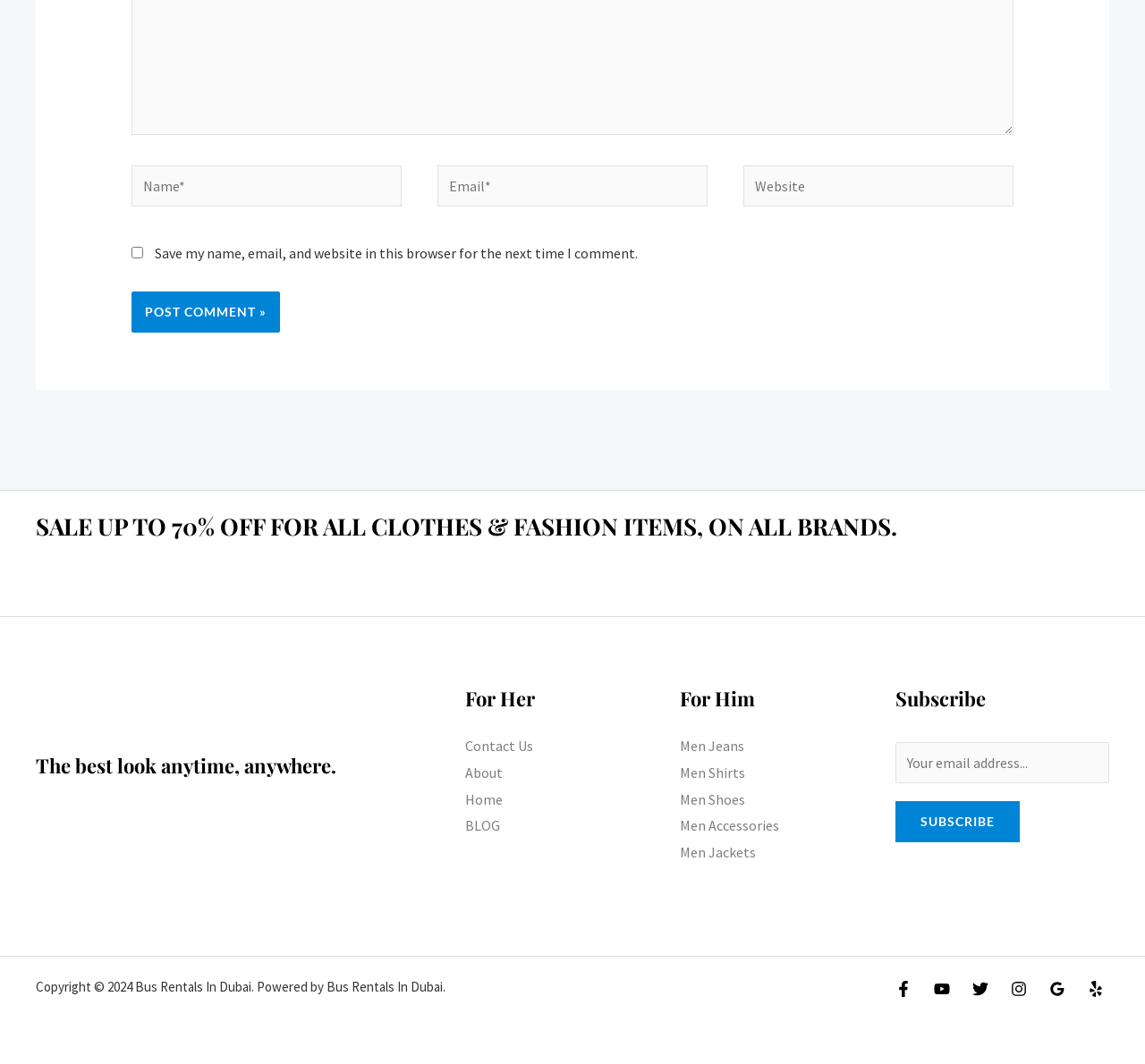Determine the bounding box for the described UI element: "Contact".

None